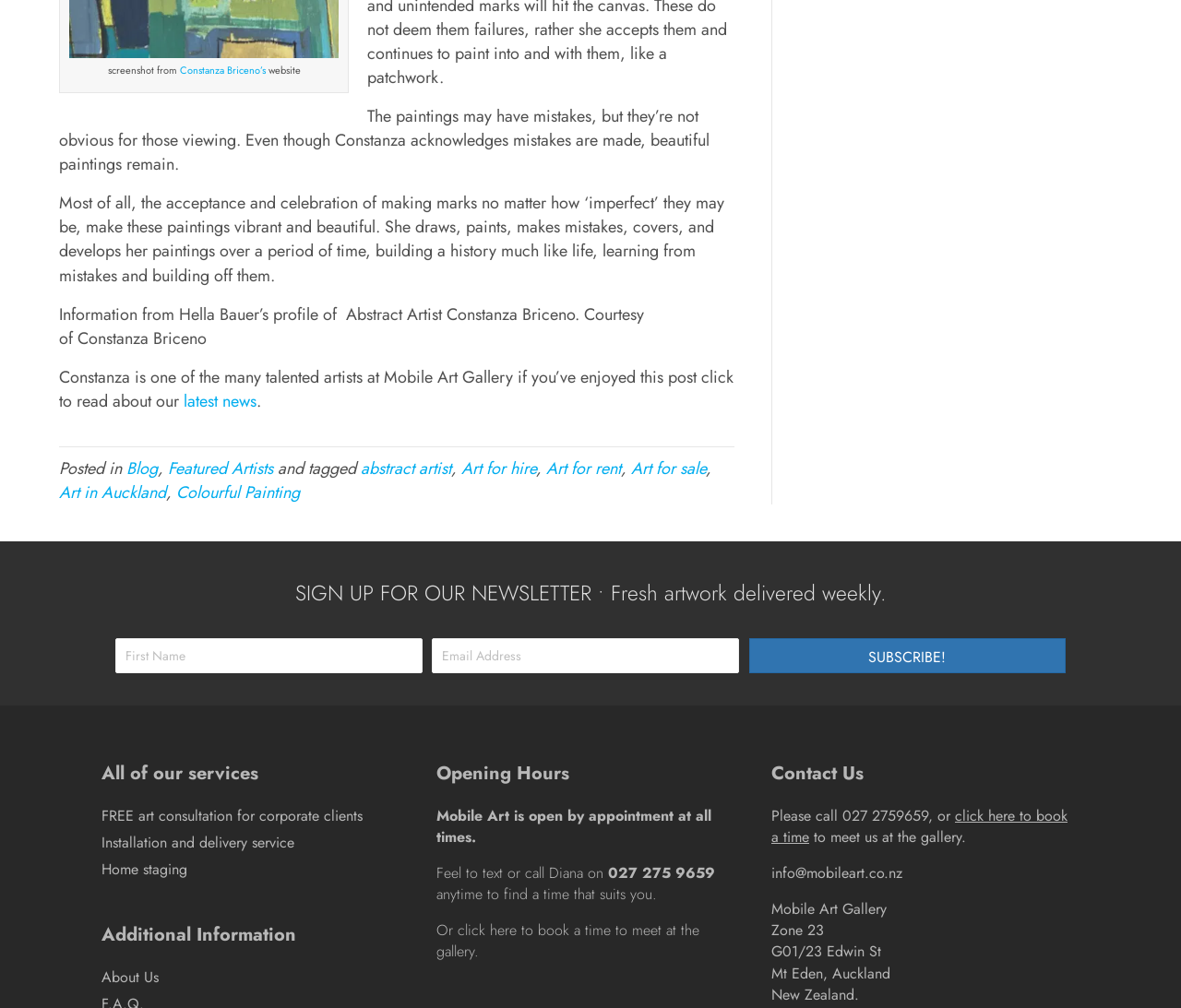Highlight the bounding box coordinates of the element that should be clicked to carry out the following instruction: "Click the 'Blog' link". The coordinates must be given as four float numbers ranging from 0 to 1, i.e., [left, top, right, bottom].

[0.107, 0.453, 0.134, 0.477]